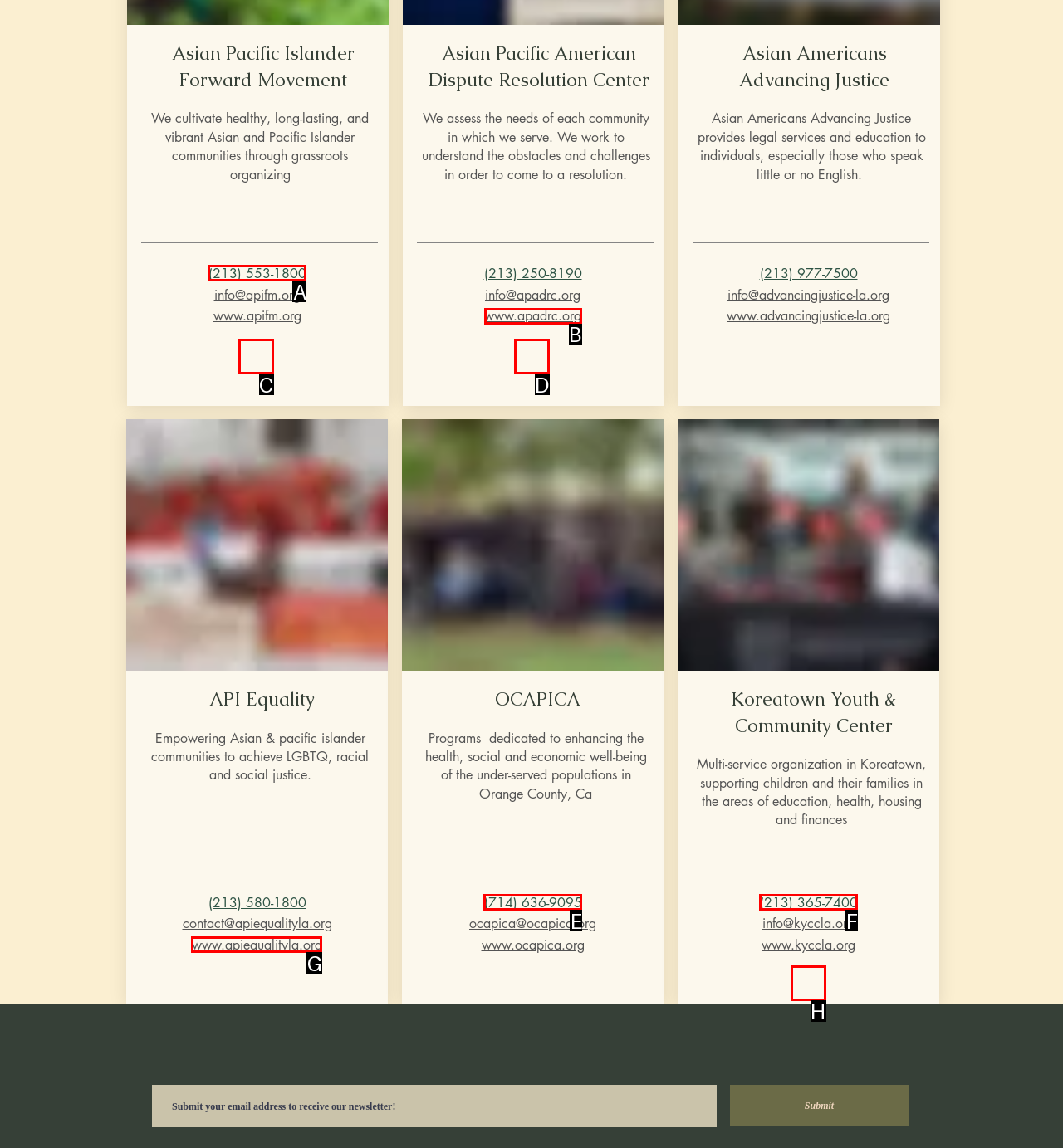Select the correct option from the given choices to perform this task: Visit API Equality website. Provide the letter of that option.

G